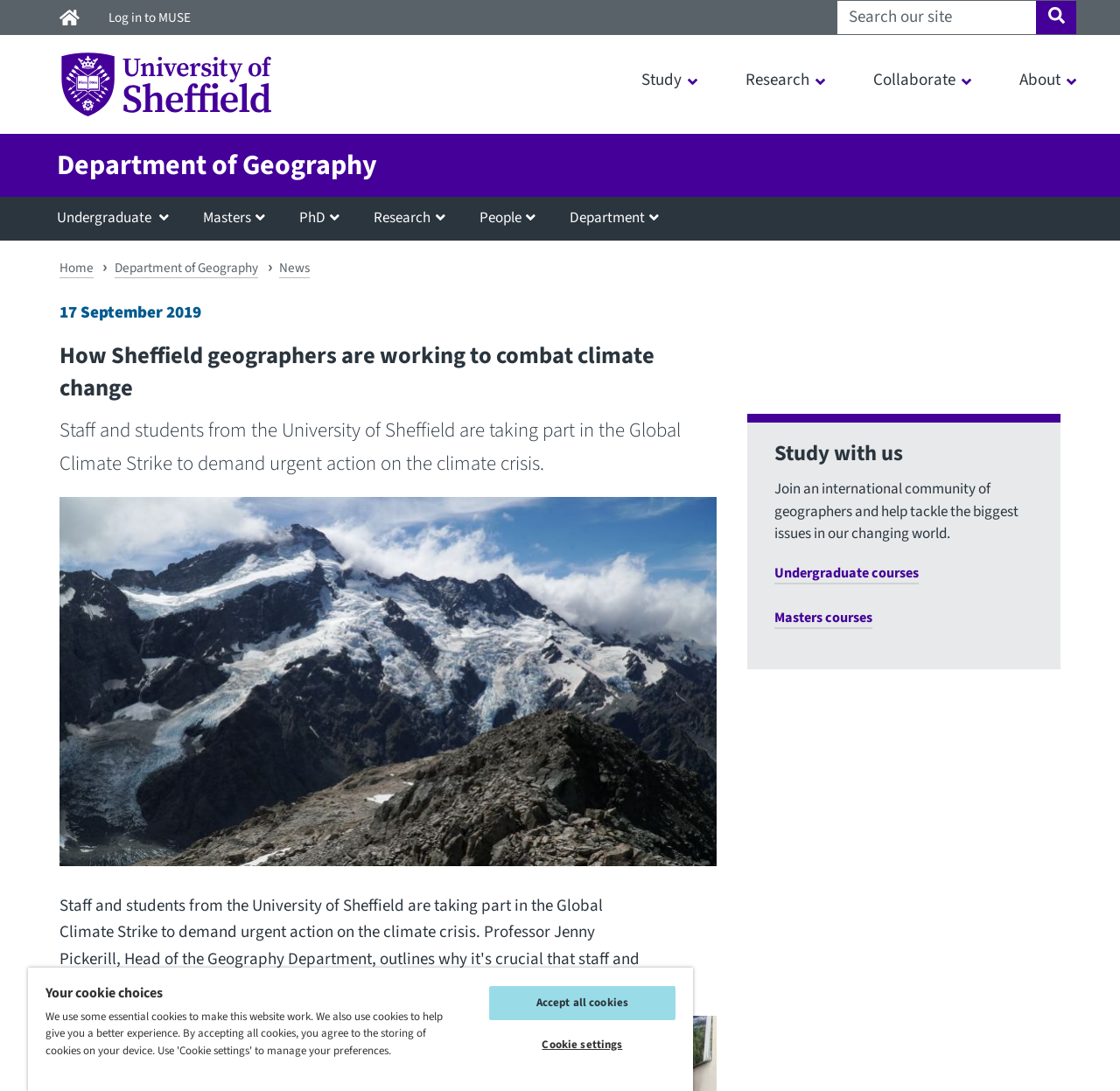Identify and extract the heading text of the webpage.

How Sheffield geographers are working to combat climate change